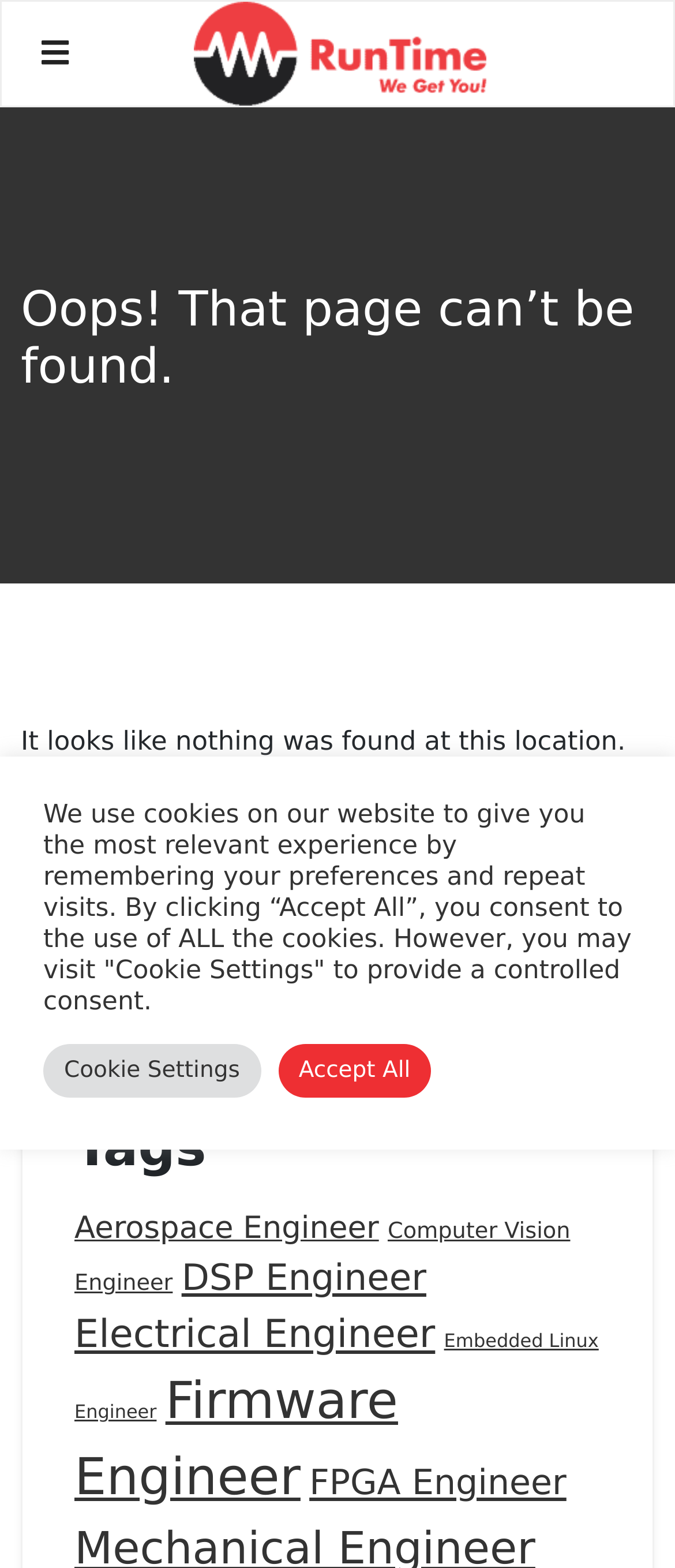Please identify the bounding box coordinates of the clickable element to fulfill the following instruction: "search for something". The coordinates should be four float numbers between 0 and 1, i.e., [left, top, right, bottom].

[0.11, 0.562, 0.89, 0.606]